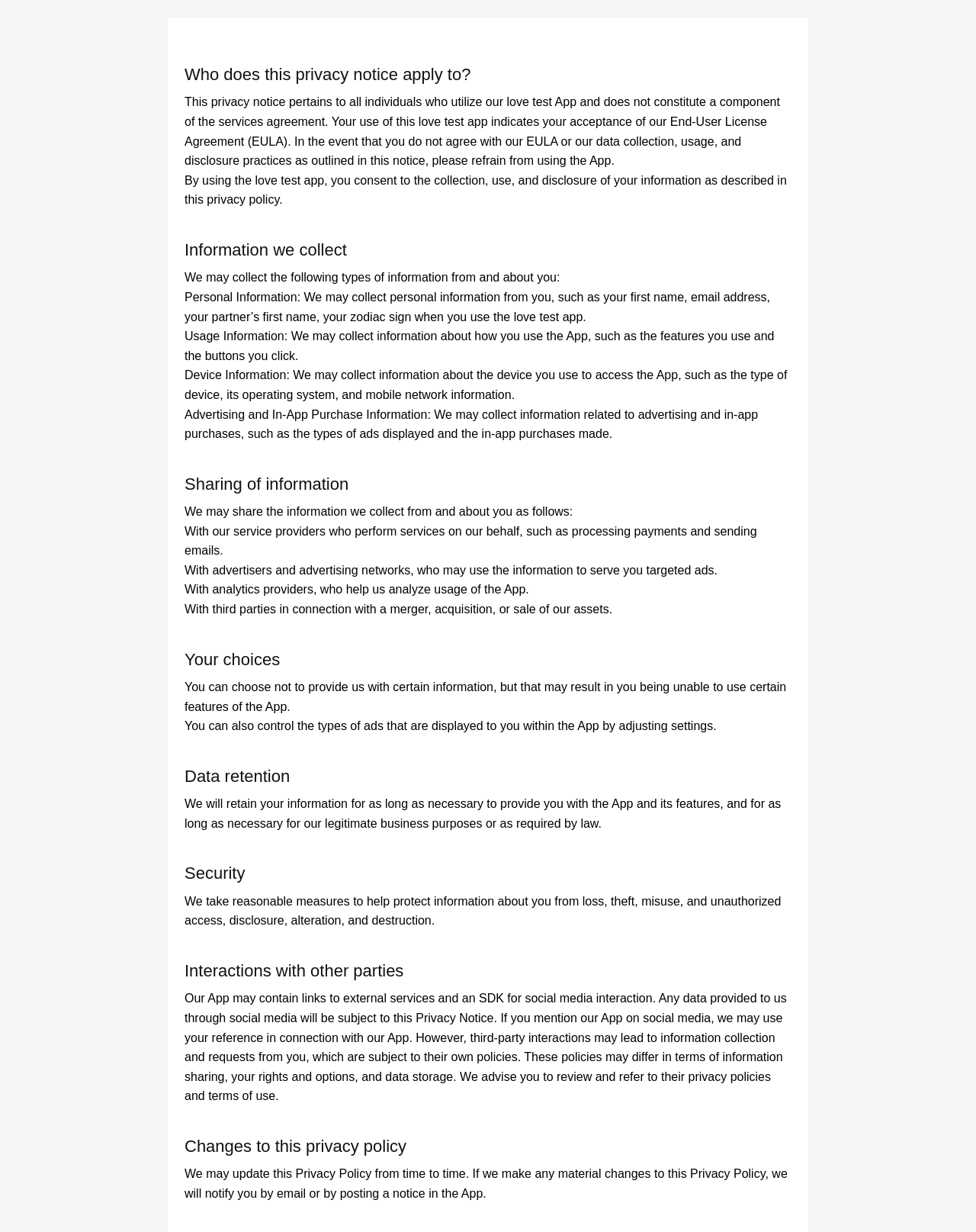Please answer the following question using a single word or phrase: 
How long will the collected information be retained?

As long as necessary